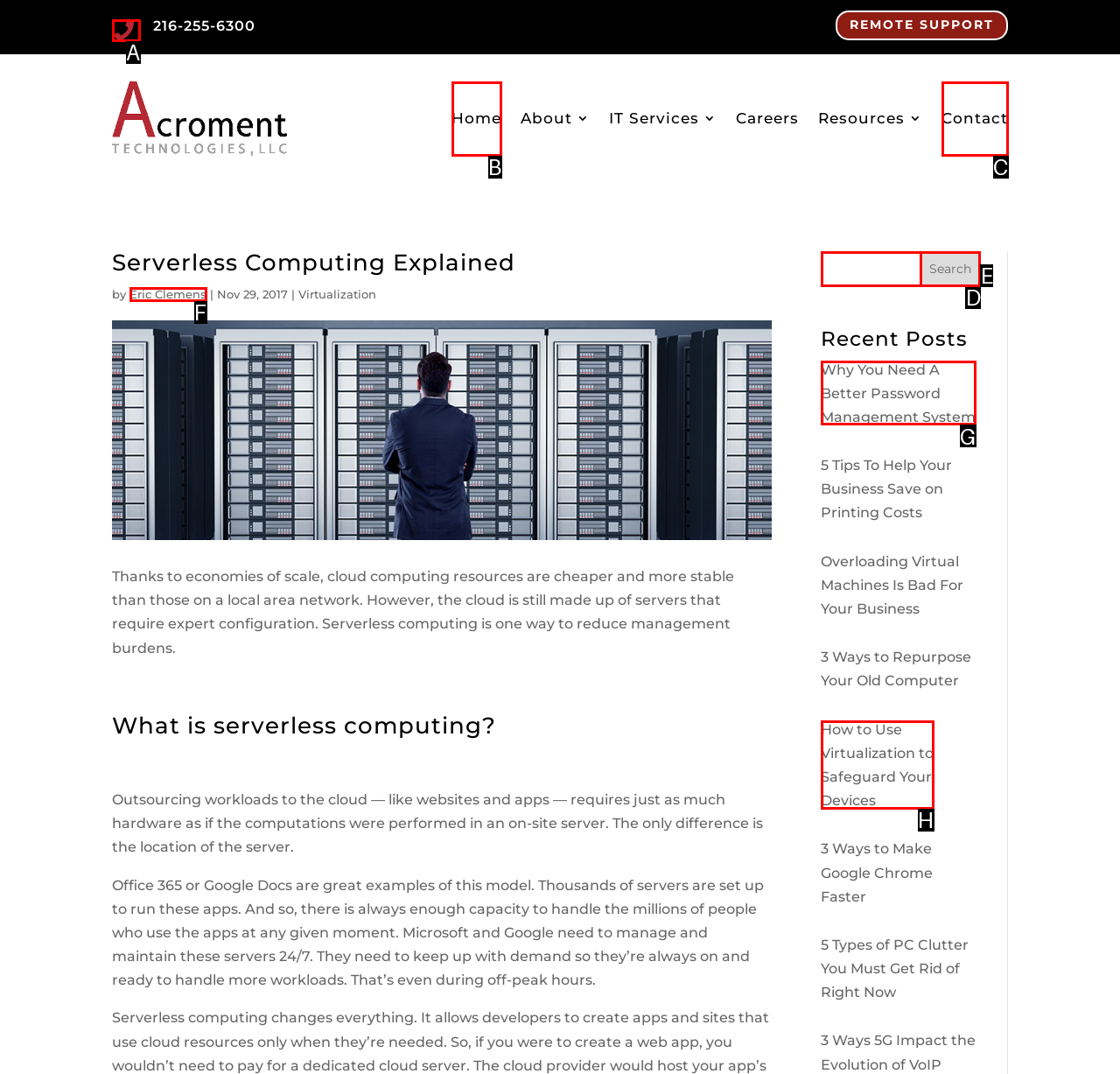Find the option that best fits the description: Eric Clemens. Answer with the letter of the option.

F